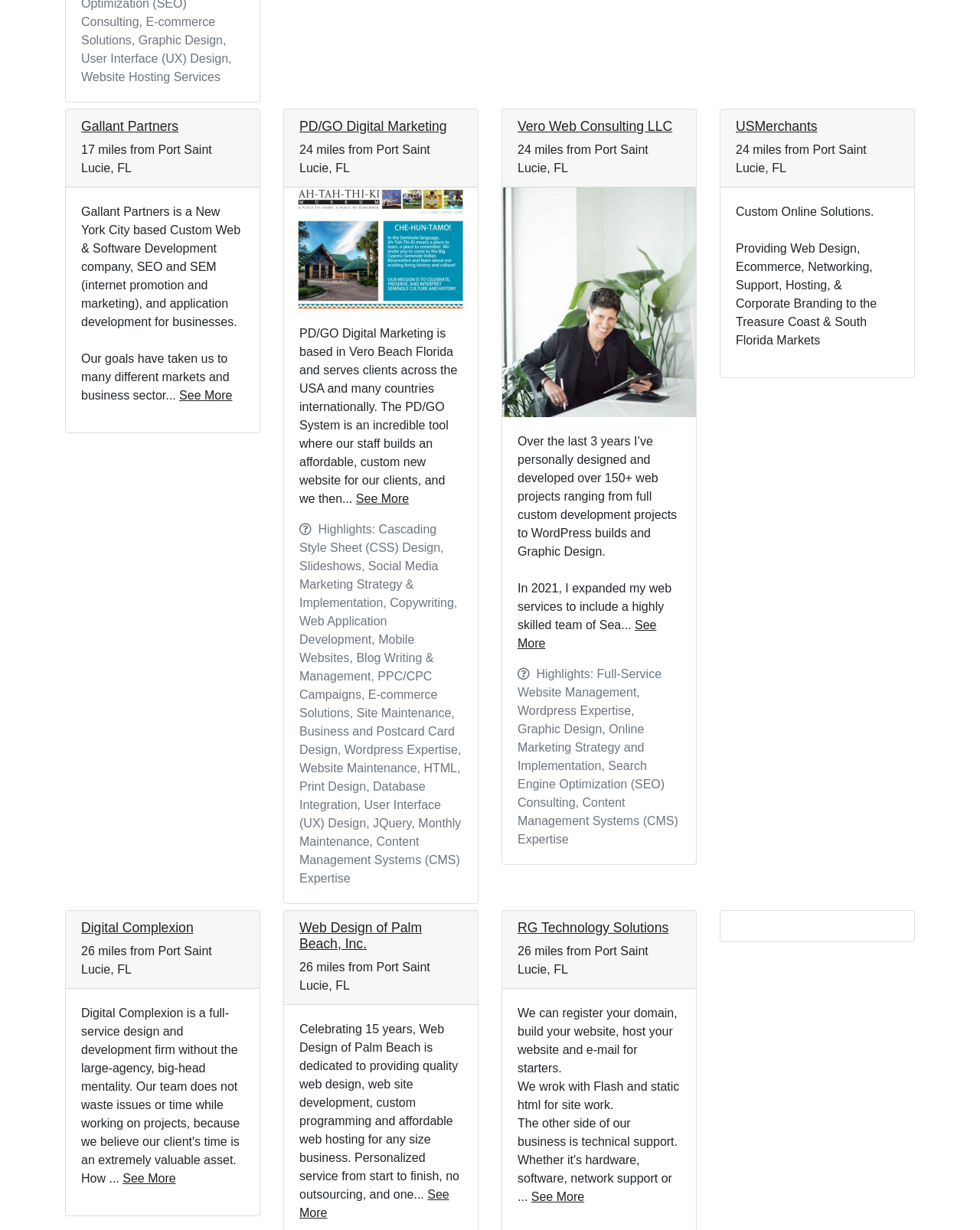Answer the following query with a single word or phrase:
How many web projects has the owner of Vero Web Consulting LLC designed and developed?

Over 150